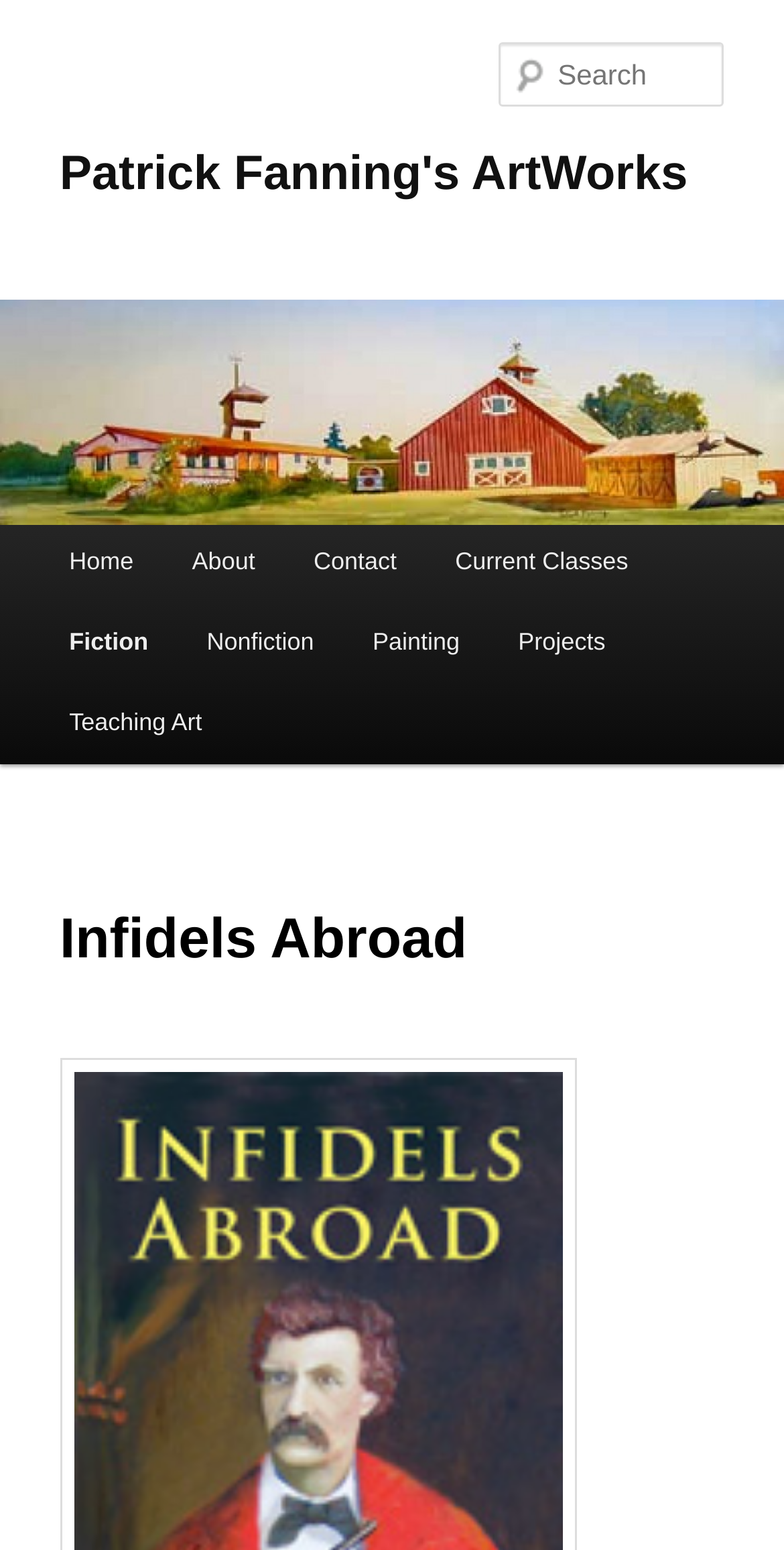Summarize the webpage in an elaborate manner.

The webpage is titled "Infidels Abroad | Patrick Fanning's ArtWorks" and appears to be an artist's portfolio website. At the top, there is a large heading that reads "Patrick Fanning's ArtWorks", which is also a clickable link. Below this heading, there is a search box labeled "Search" located near the top-right corner of the page.

The main menu is situated below the search box, with a heading that reads "Main menu". This menu consists of several links, including "Skip to primary content" and "Skip to secondary content", which are placed side by side. Below these links, there are several navigation links, including "Home", "About", "Contact", "Current Classes", and others, which are arranged horizontally and take up a significant portion of the page.

Further down, there is a section with a heading that reads "Infidels Abroad", which appears to be a subheading or a title for a specific section of the website. This section is located near the middle of the page and takes up a significant amount of vertical space.

There are no images immediately visible on the page, but the presence of links related to art, such as "Painting" and "Teaching Art", suggests that the website may contain visual content elsewhere. Overall, the webpage appears to be a navigation-heavy page that provides access to various sections of the artist's portfolio.